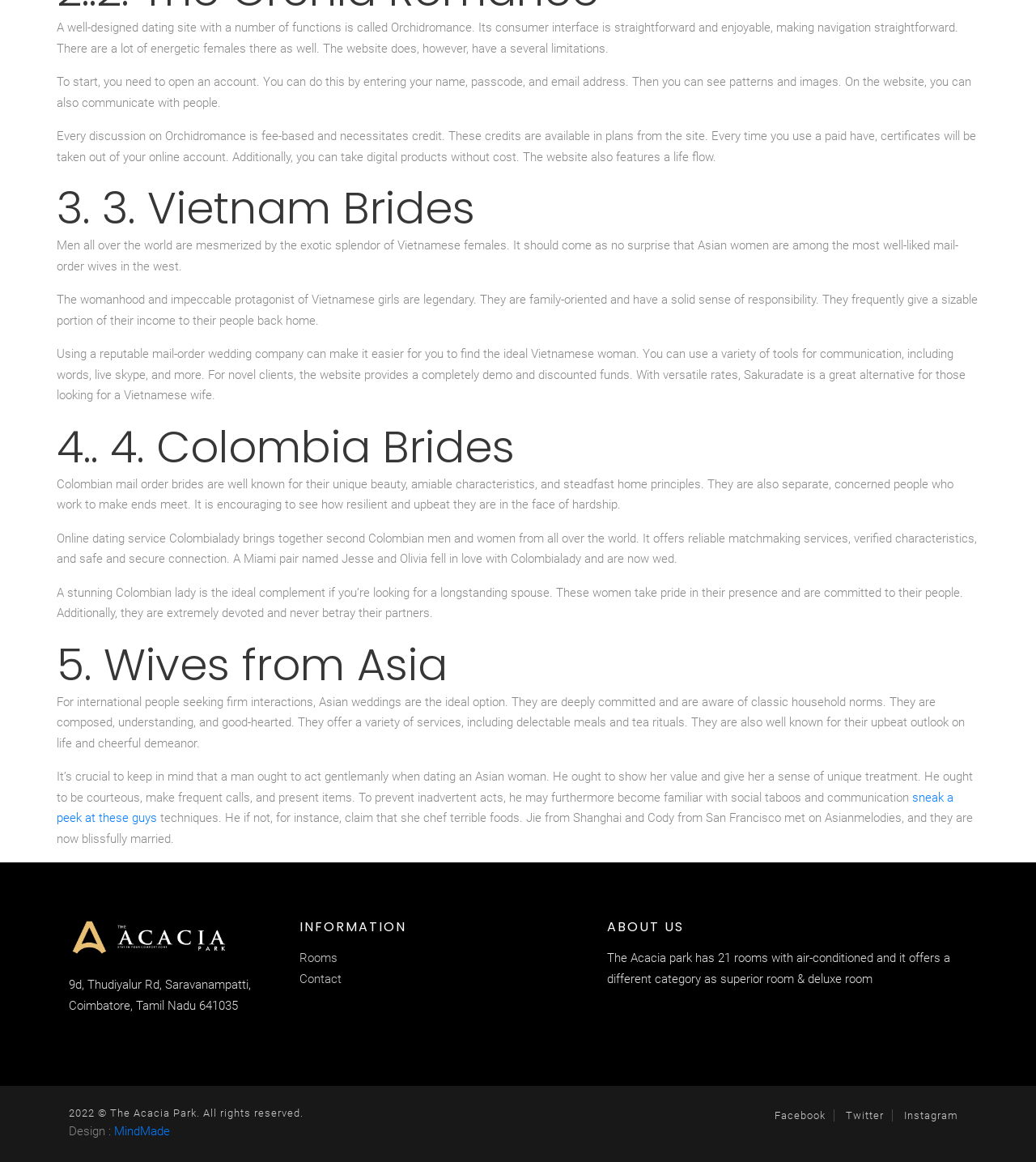With reference to the screenshot, provide a detailed response to the question below:
What are the characteristics of Vietnamese girls?

According to the StaticText element with OCR text 'The womanhood and impeccable protagonist of Vietnamese girls are legendary. They are family-oriented and have a solid sense of responsibility.', I can conclude that Vietnamese girls are known for their womanhood, sense of responsibility, and being family-oriented.